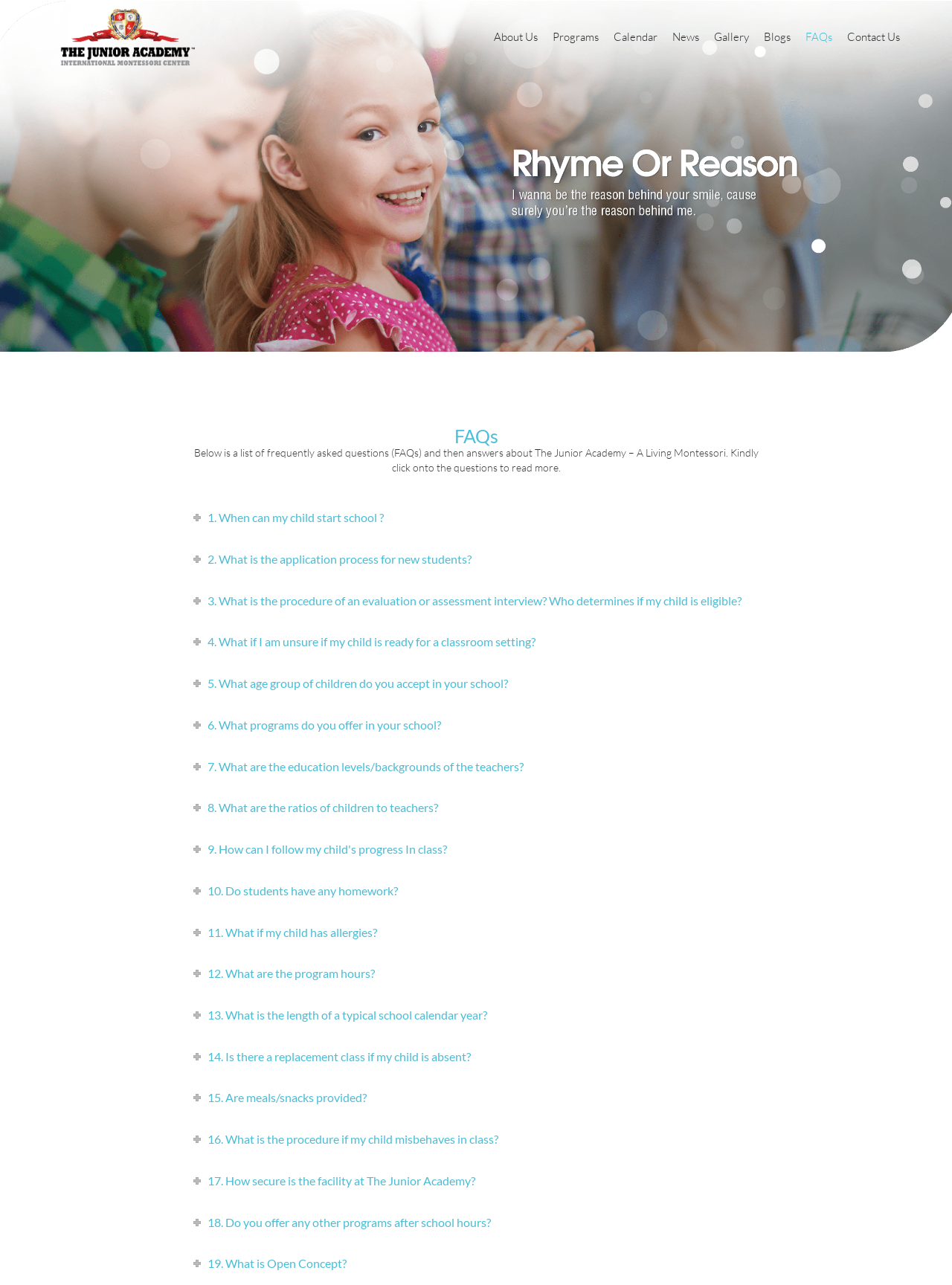What is the procedure if a child misbehaves in class?
Answer with a single word or phrase by referring to the visual content.

Specific procedure